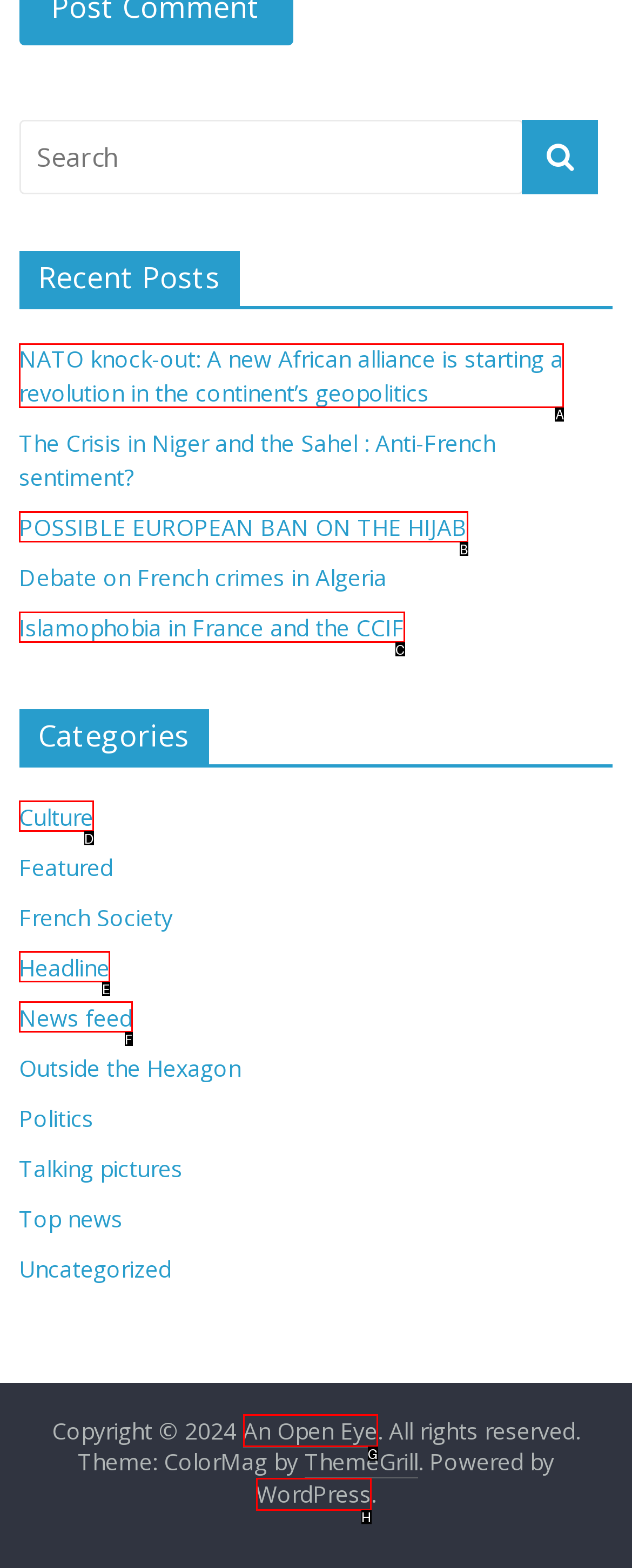Identify the letter of the UI element you should interact with to perform the task: Read the recent post about NATO
Reply with the appropriate letter of the option.

A